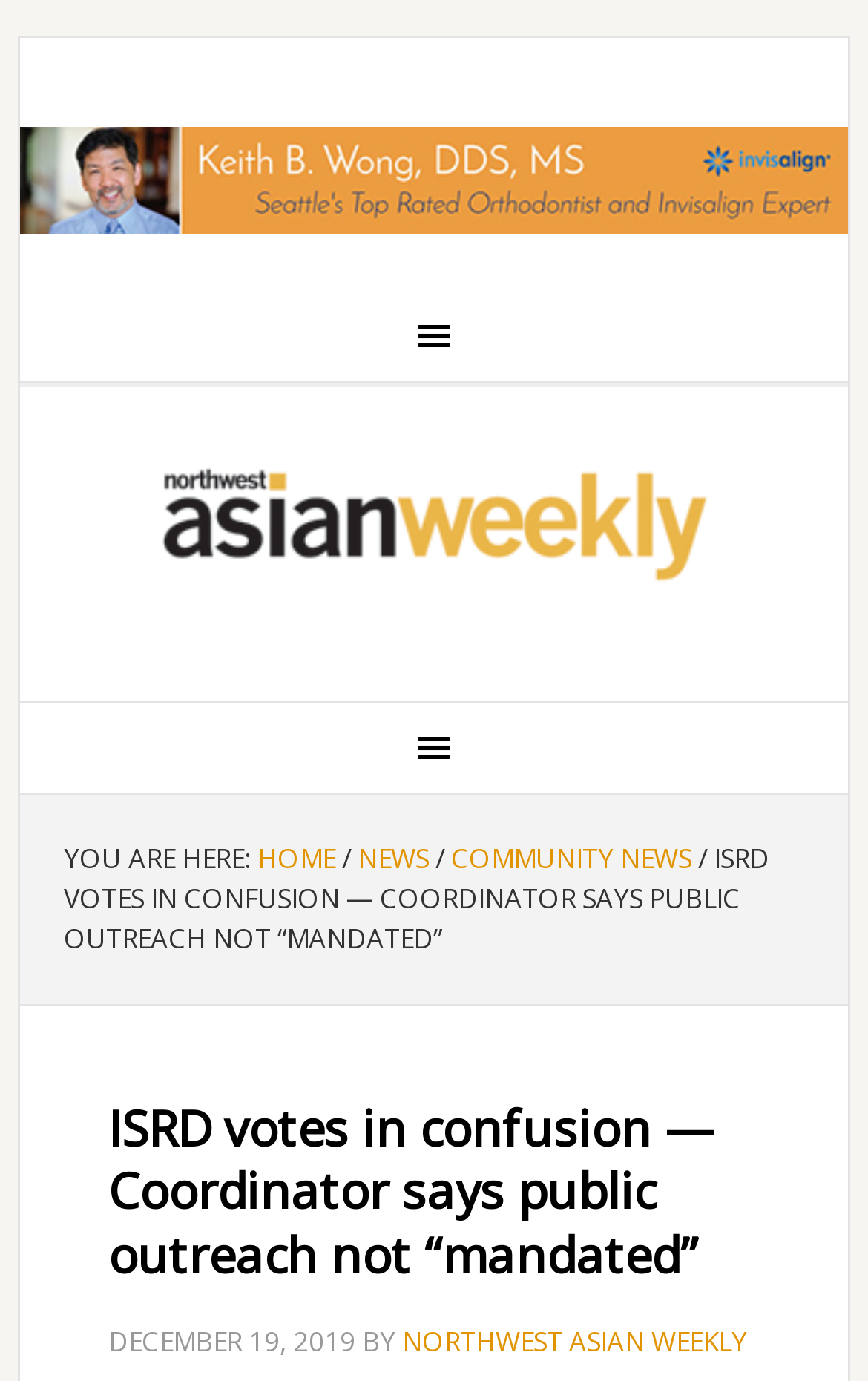Using the webpage screenshot, locate the HTML element that fits the following description and provide its bounding box: "Northwest Asian Weekly".

[0.023, 0.312, 0.977, 0.449]